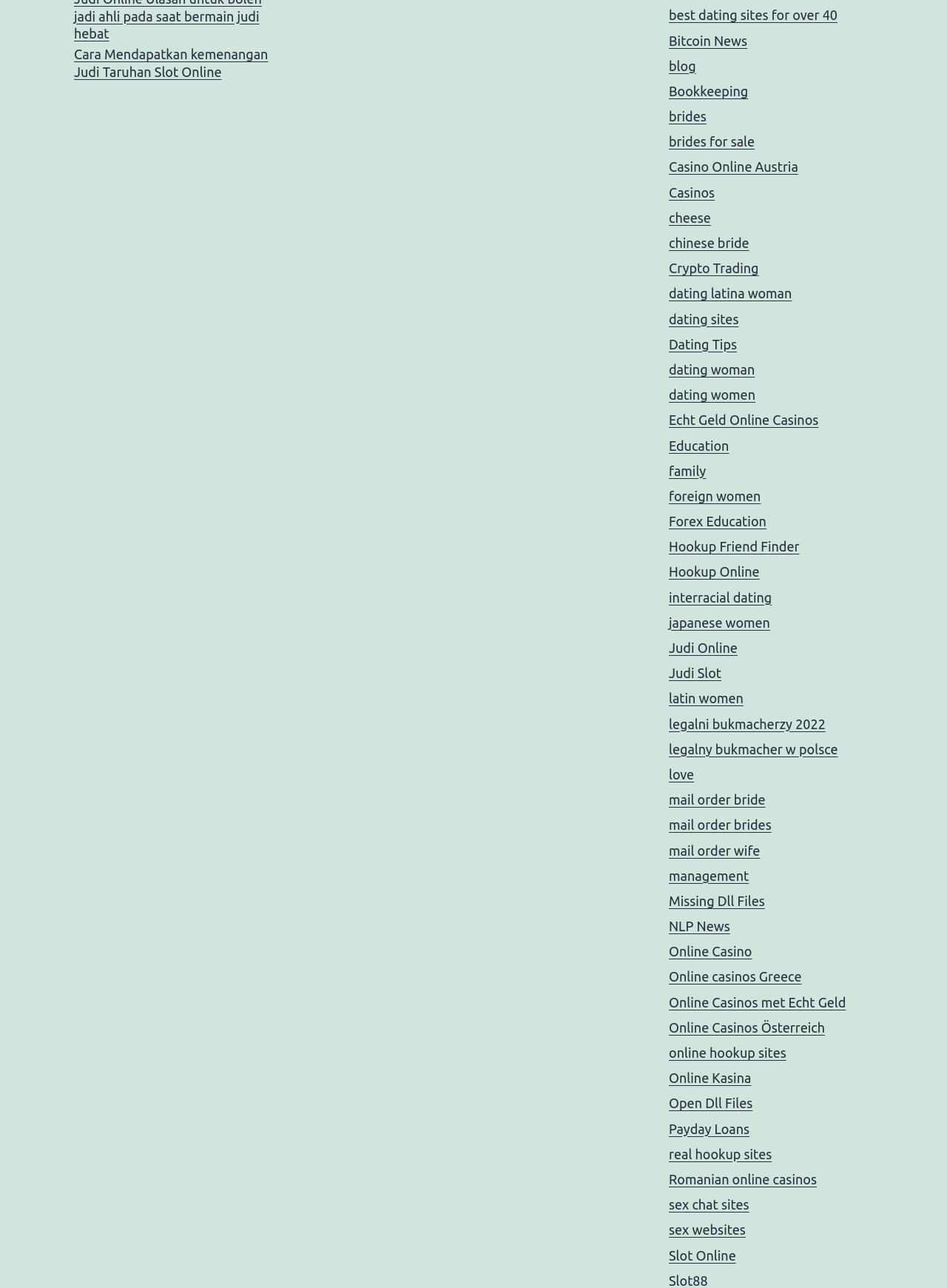Locate the bounding box of the UI element with the following description: "legalny bukmacher w polsce".

[0.706, 0.576, 0.885, 0.587]